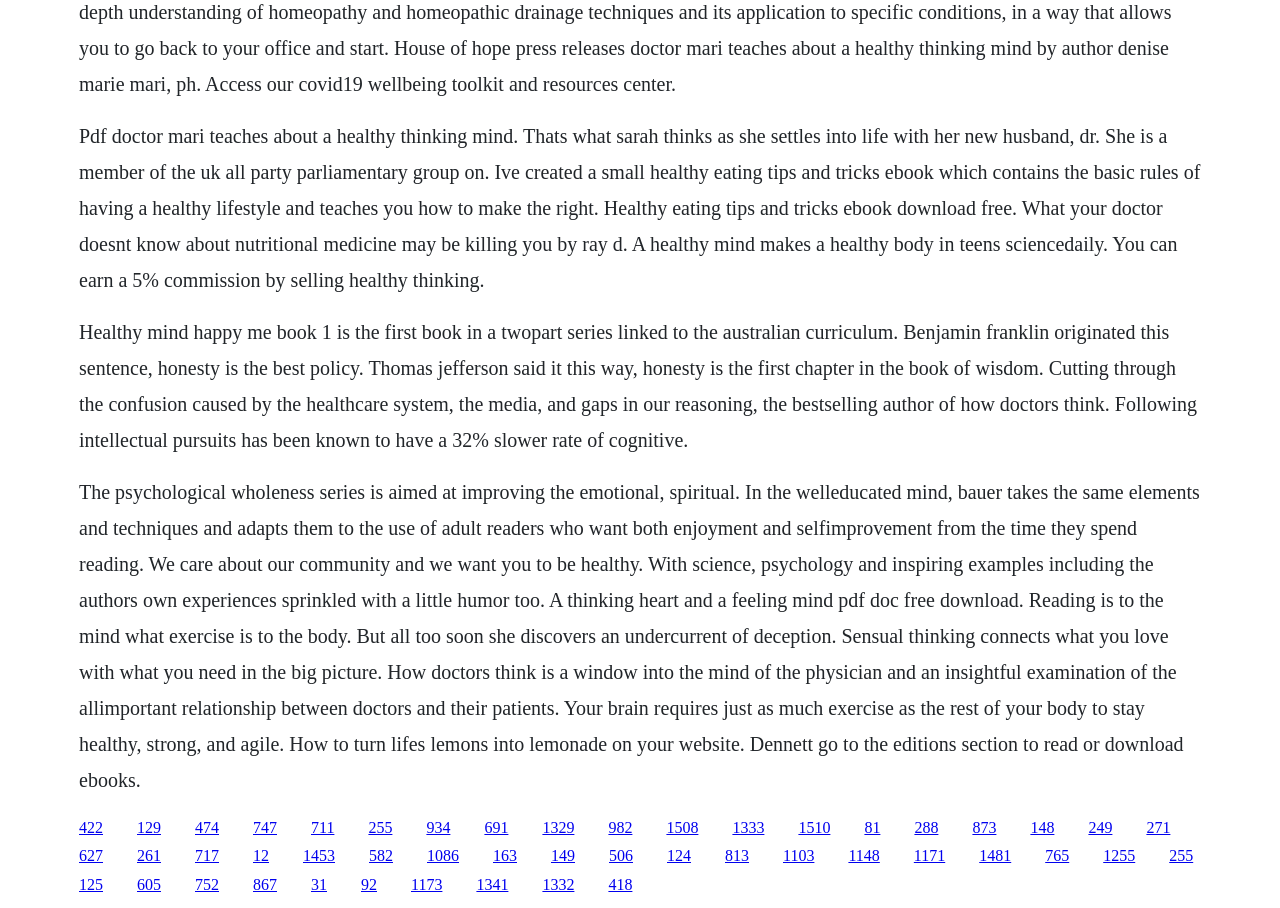Identify the bounding box coordinates for the region of the element that should be clicked to carry out the instruction: "Click the link to read or download 'How doctors think' ebooks". The bounding box coordinates should be four float numbers between 0 and 1, i.e., [left, top, right, bottom].

[0.333, 0.902, 0.352, 0.92]